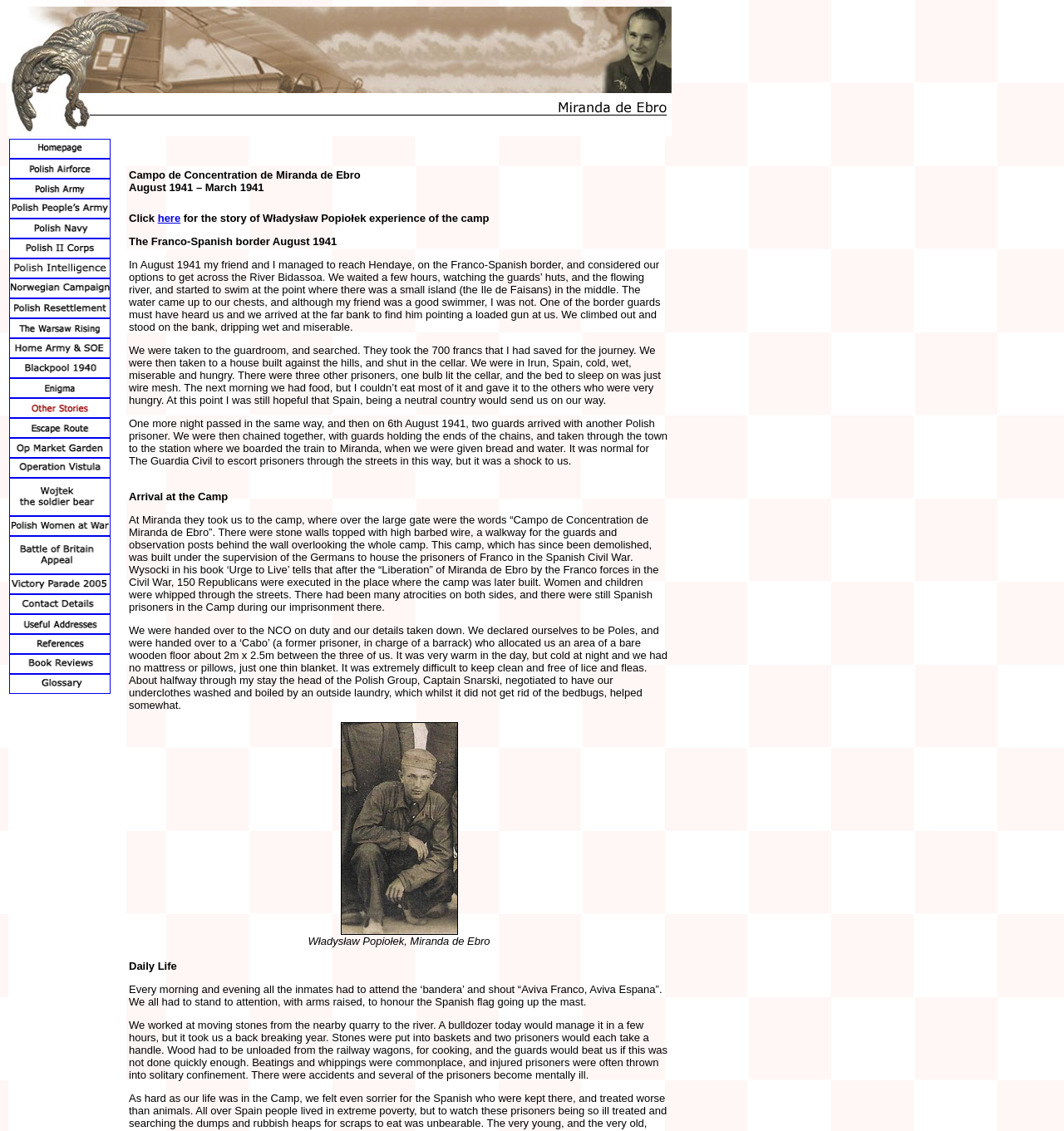What is the name of the air force mentioned on the webpage?
Please provide an in-depth and detailed response to the question.

The webpage has multiple instances of the text 'Polish Air Force' which suggests that it is the name of the air force being referred to.